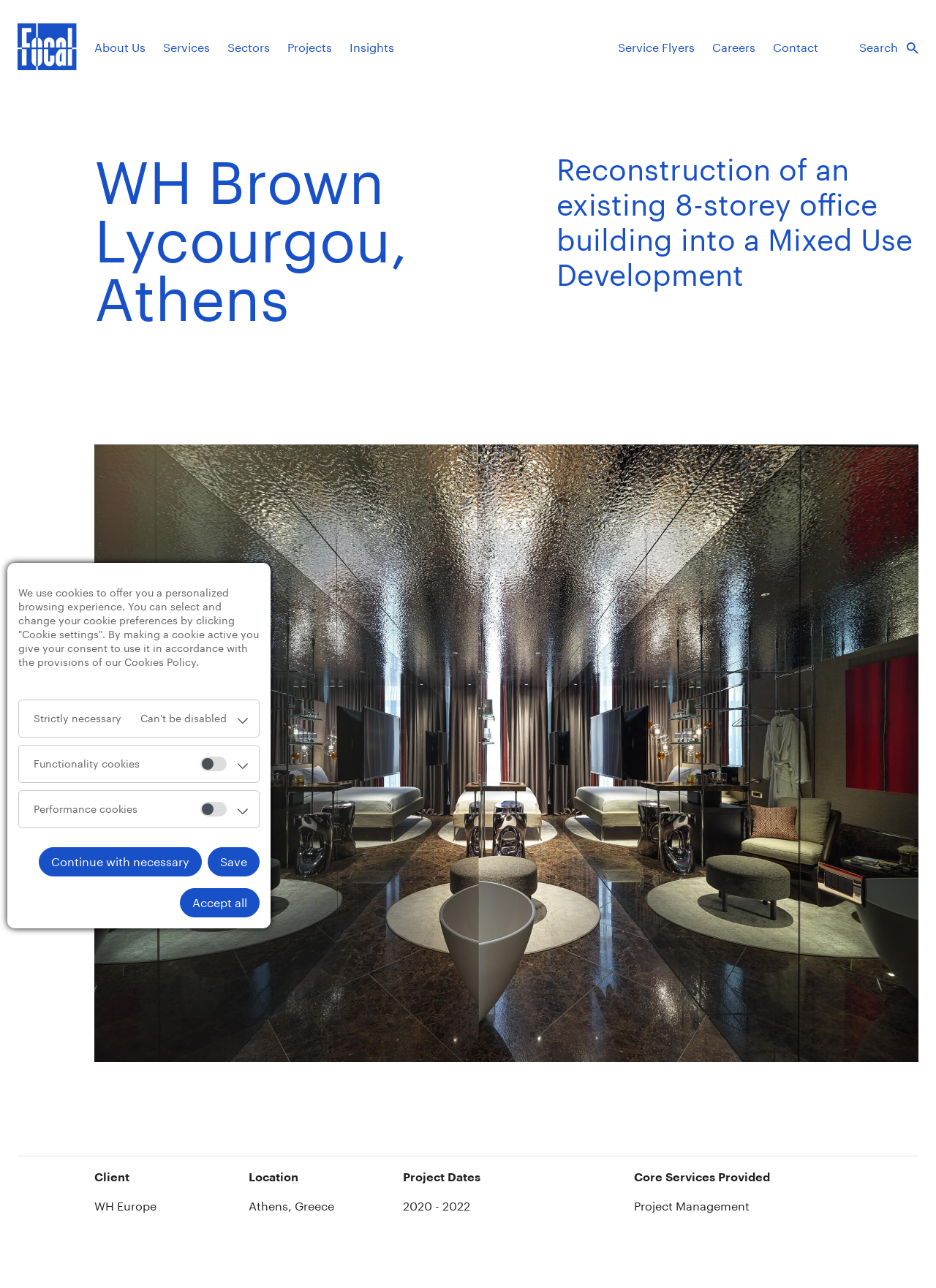Select the bounding box coordinates of the element I need to click to carry out the following instruction: "Click the Project Management link".

[0.677, 0.931, 0.8, 0.942]